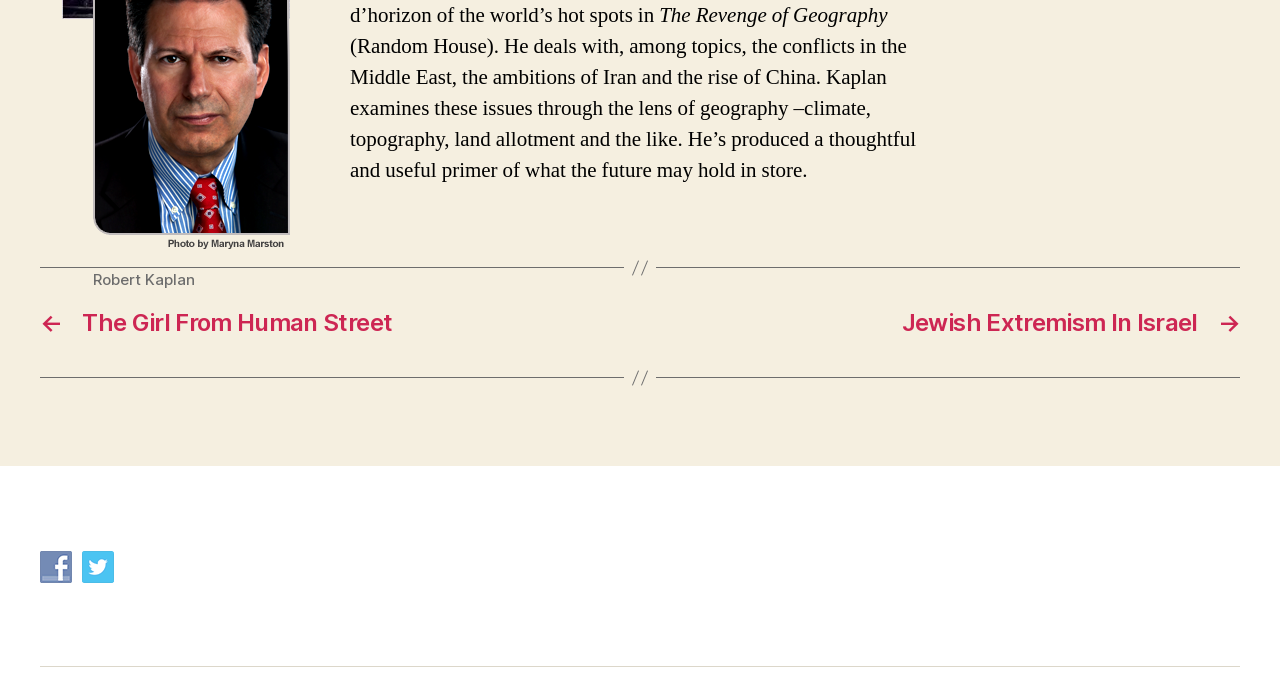Using the webpage screenshot, locate the HTML element that fits the following description and provide its bounding box: "alt="Facebook" title="Facebook"".

[0.031, 0.795, 0.064, 0.831]